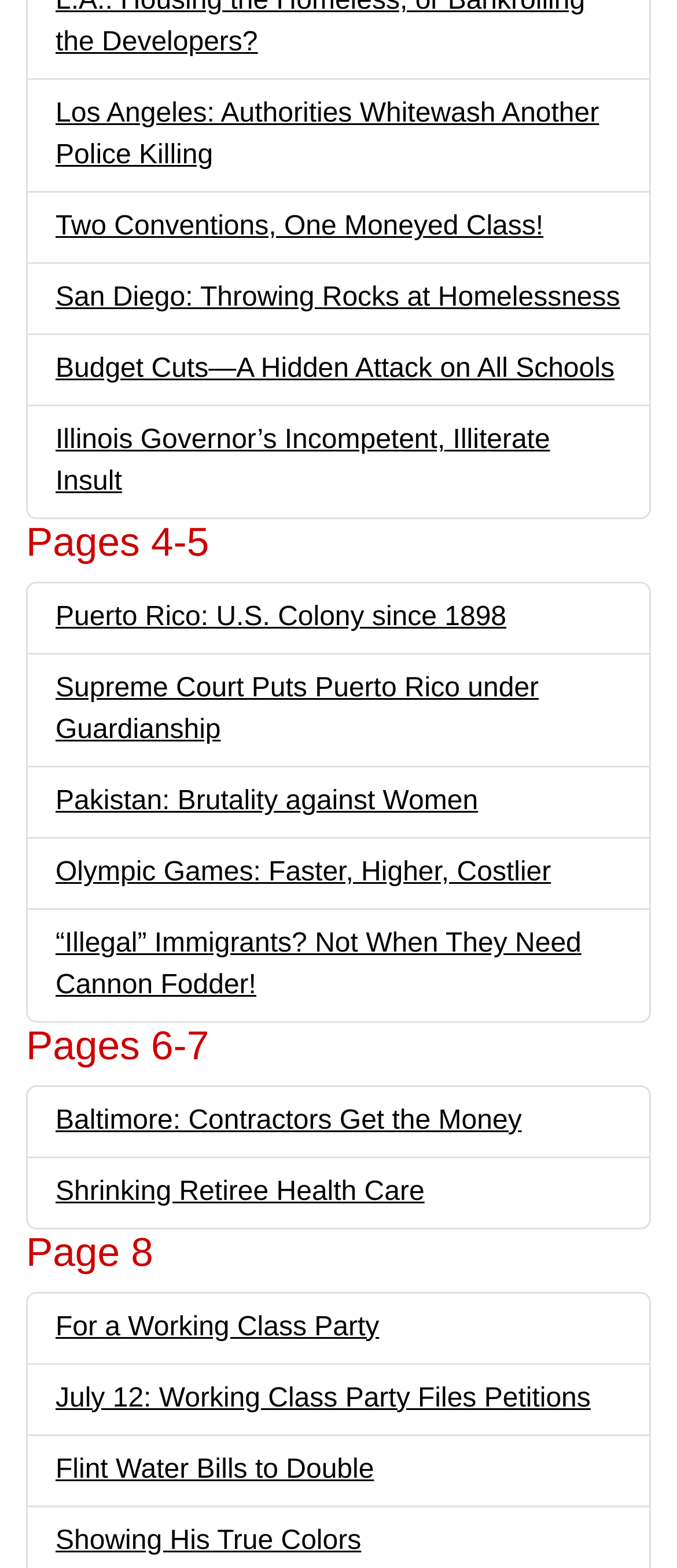What is the topic of the link at the top of the page? Analyze the screenshot and reply with just one word or a short phrase.

Los Angeles police killing